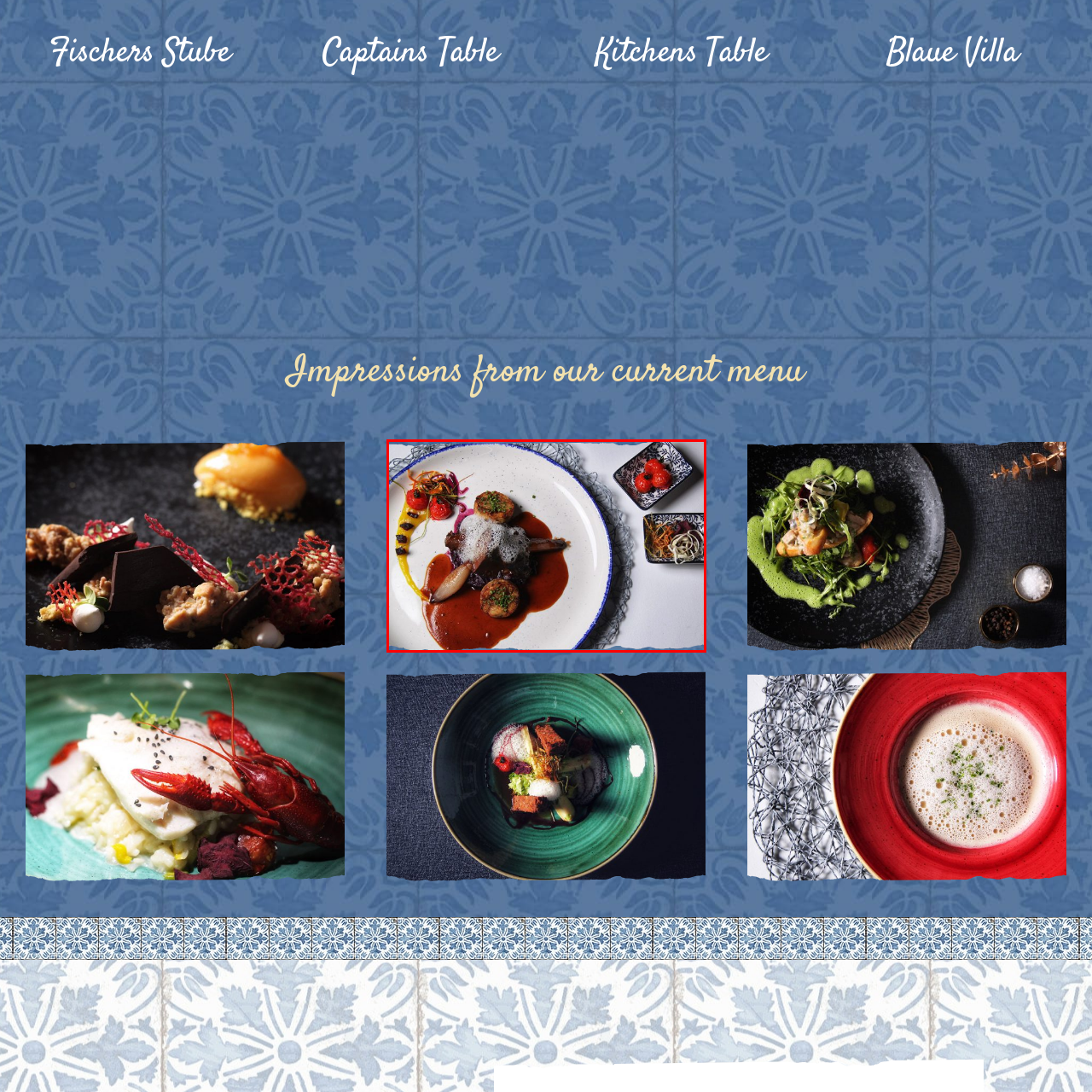Look at the section of the image marked by the red box and offer an in-depth answer to the next question considering the visual cues: What is the purpose of the small dishes in the background?

The small dishes in the background likely hold additional elements, such as garnishes or complementary sides, which are designed to enhance the flavor and aesthetic appeal of the dish.